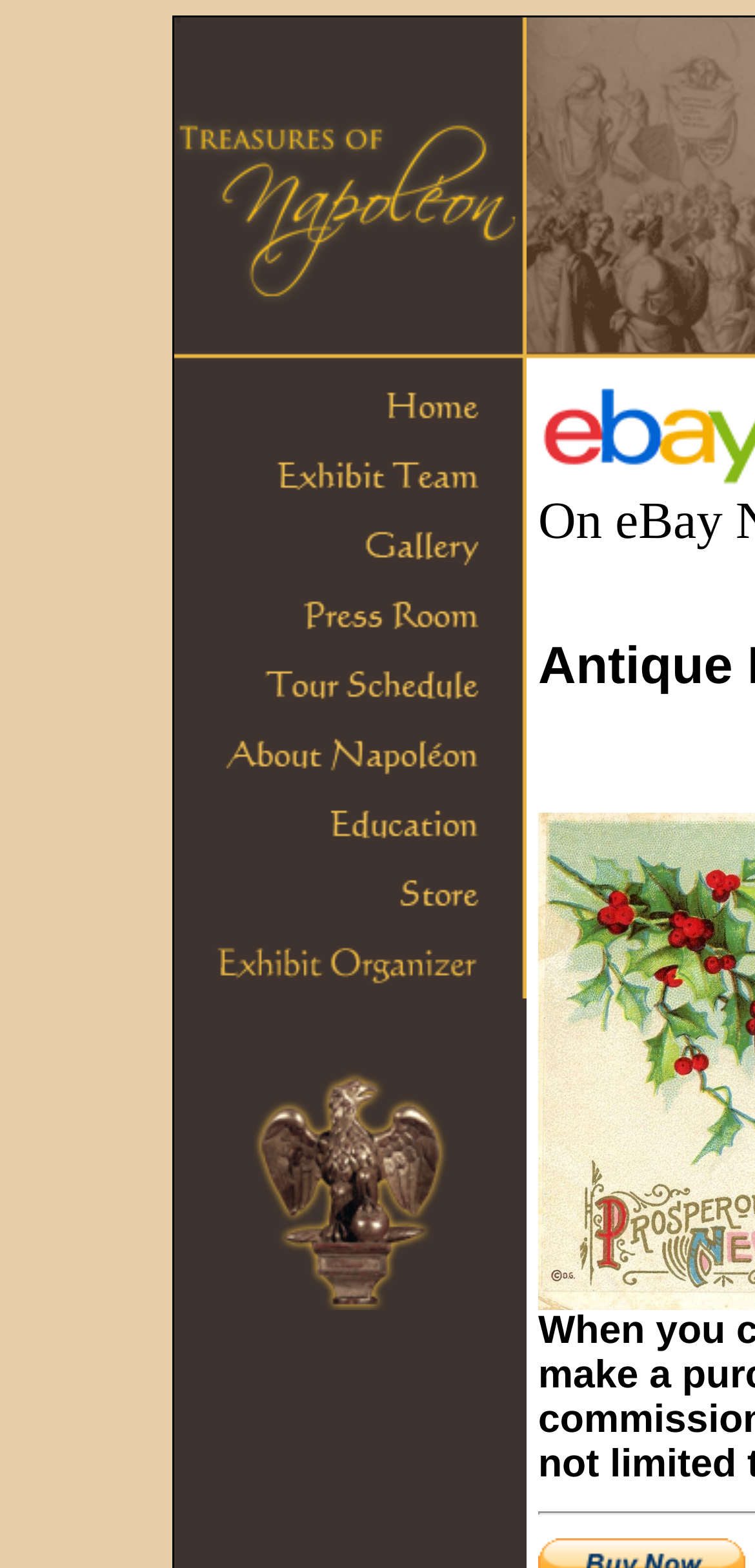Create a detailed summary of the webpage's content and design.

The webpage appears to be a product page for an antique New Year greeting postcard, specifically featuring Napoleon. At the top, there is a prominent layout table cell containing a link and an image, both labeled "Napoleon - An Intimate Portrait". The image is positioned at the top-left corner of the page, taking up a significant portion of the screen.

Below the image, there are nine links arranged vertically, each positioned directly below the other, and aligned to the left edge of the image. These links are stacked closely together, with no clear separation or distinction between them.